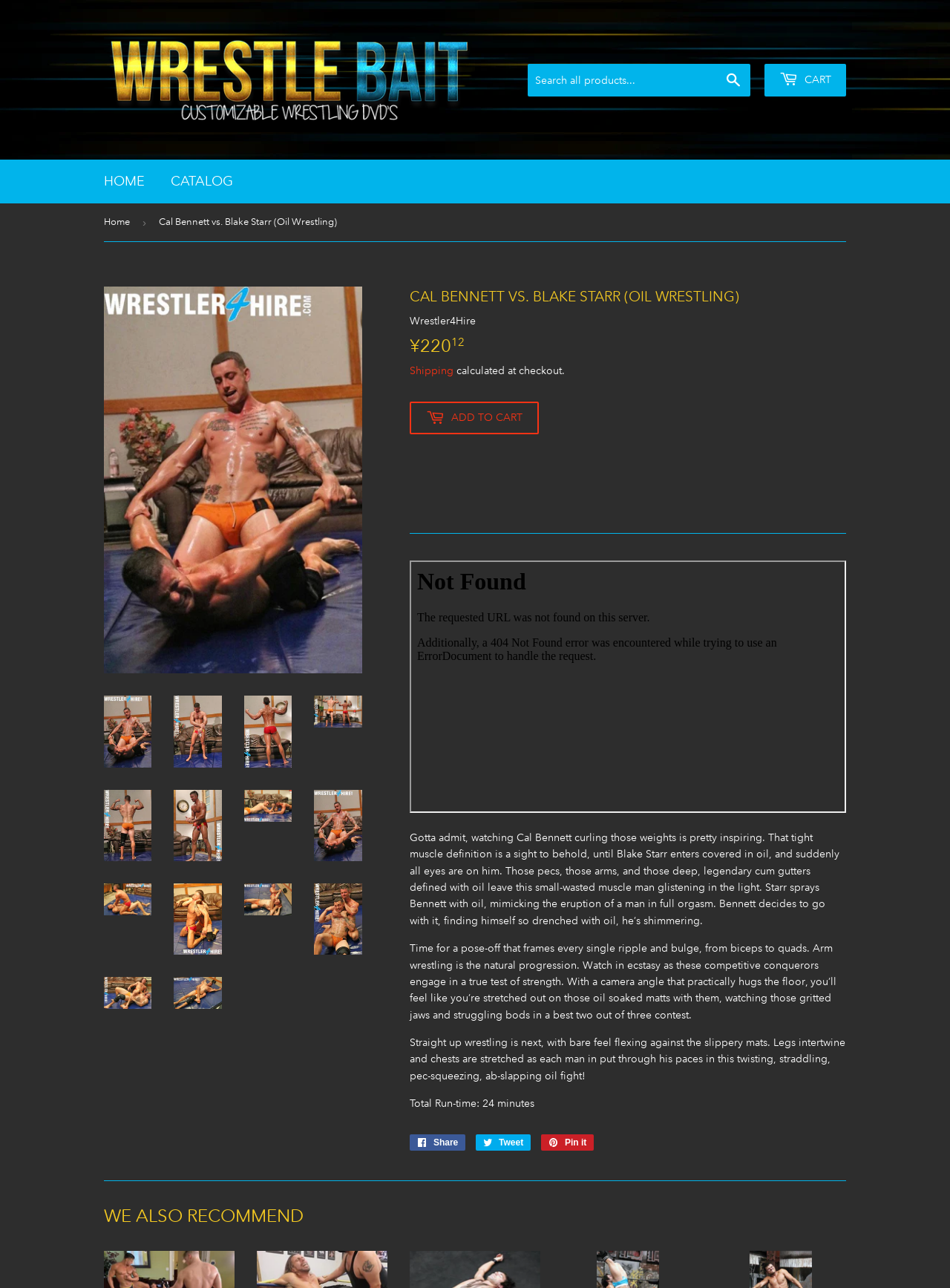Show me the bounding box coordinates of the clickable region to achieve the task as per the instruction: "Add to cart".

[0.431, 0.312, 0.567, 0.337]